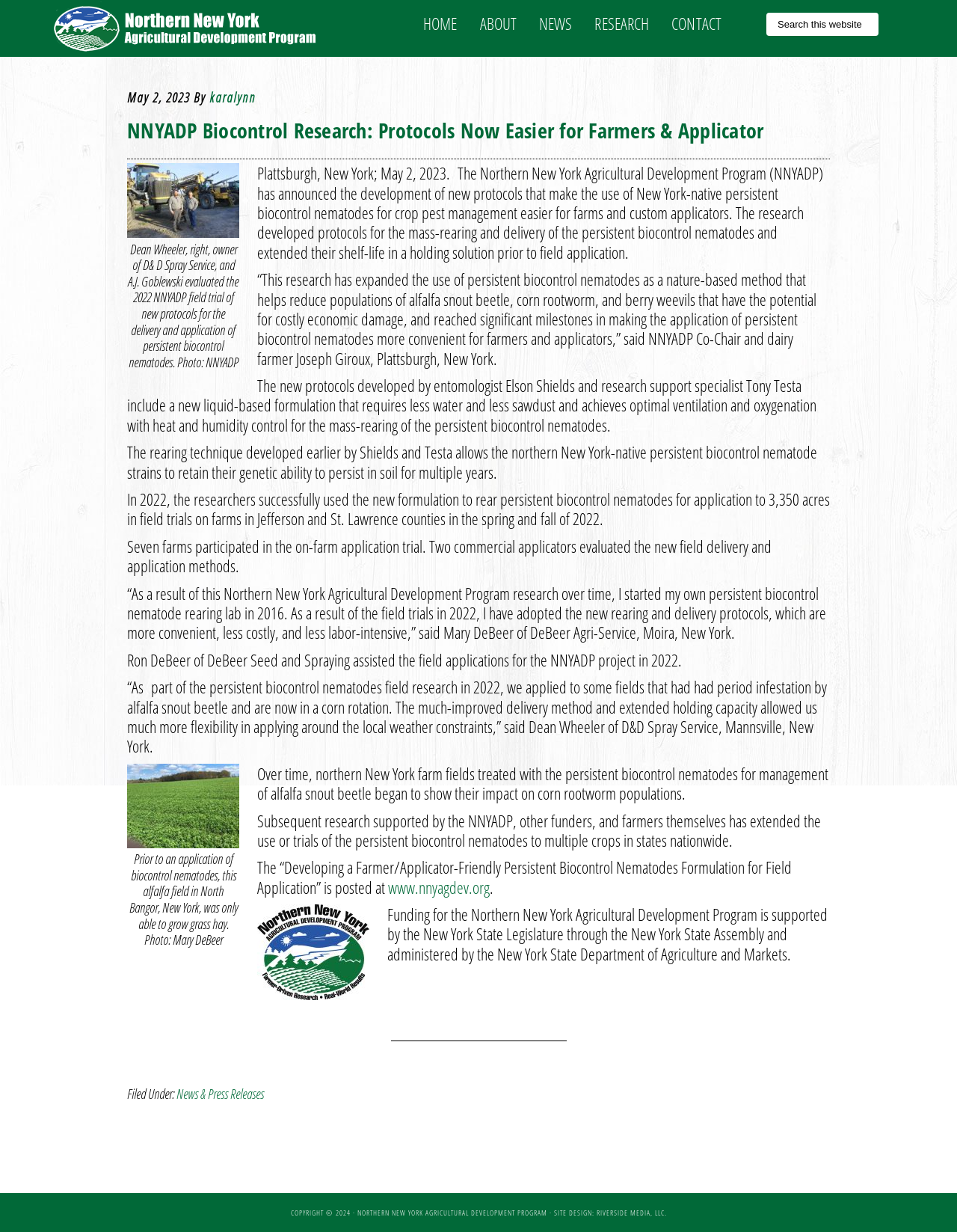Who is the owner of D& D Spray Service?
Please provide a single word or phrase as your answer based on the image.

Dean Wheeler